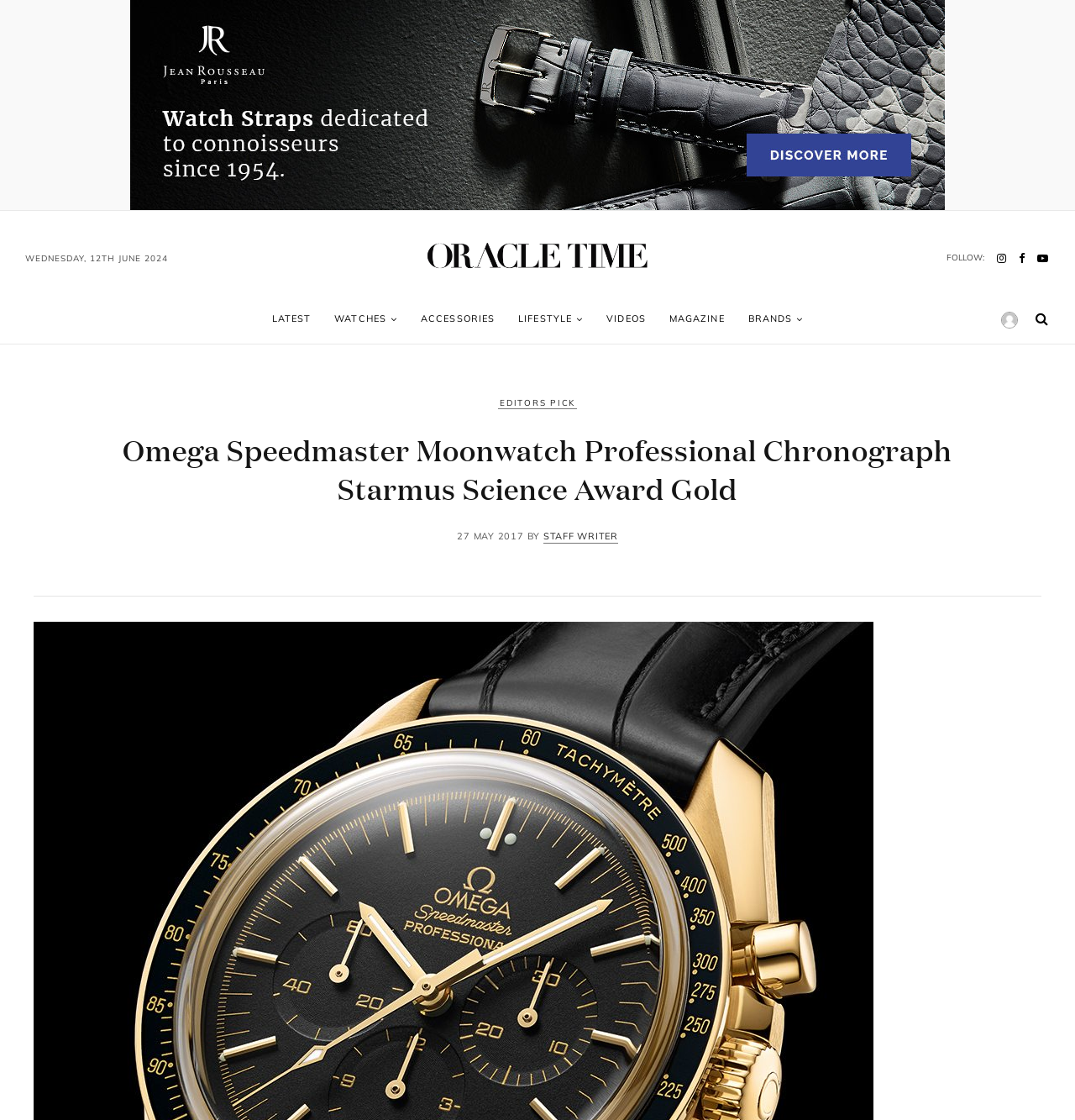What is the name of the award mentioned on the webpage?
Provide a detailed and well-explained answer to the question.

I found the name 'Starmus Science Award' on the webpage, which is part of the heading 'Omega Speedmaster Moonwatch Professional Chronograph Starmus Science Award Gold' with bounding box coordinates [0.092, 0.369, 0.908, 0.453].